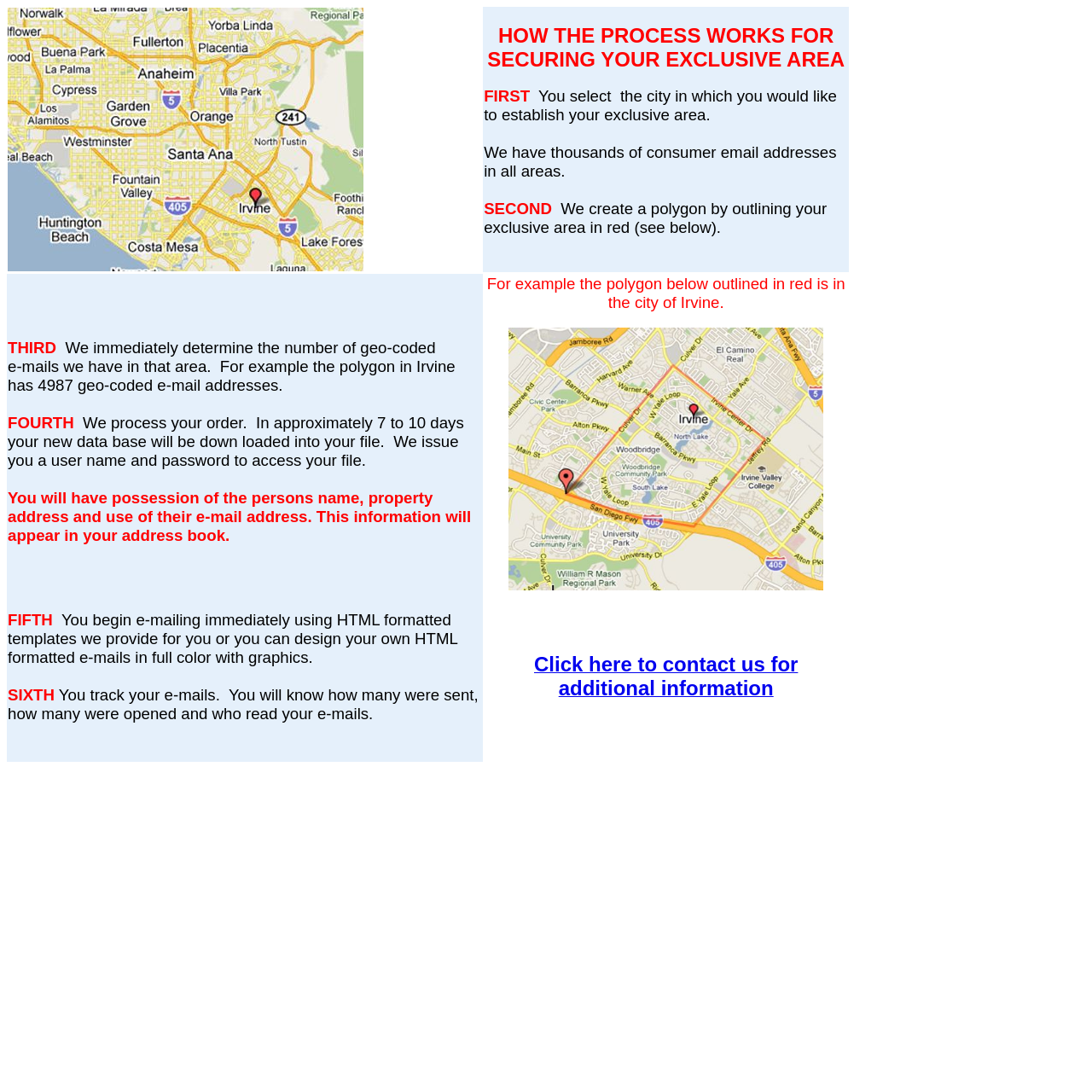Please provide a detailed answer to the question below by examining the image:
How long does it take to process an order?

According to the webpage, it takes approximately 7 to 10 days to process an order, as mentioned in the text 'In approximately 7 to 10 days your new data base will be down loaded into your file.'